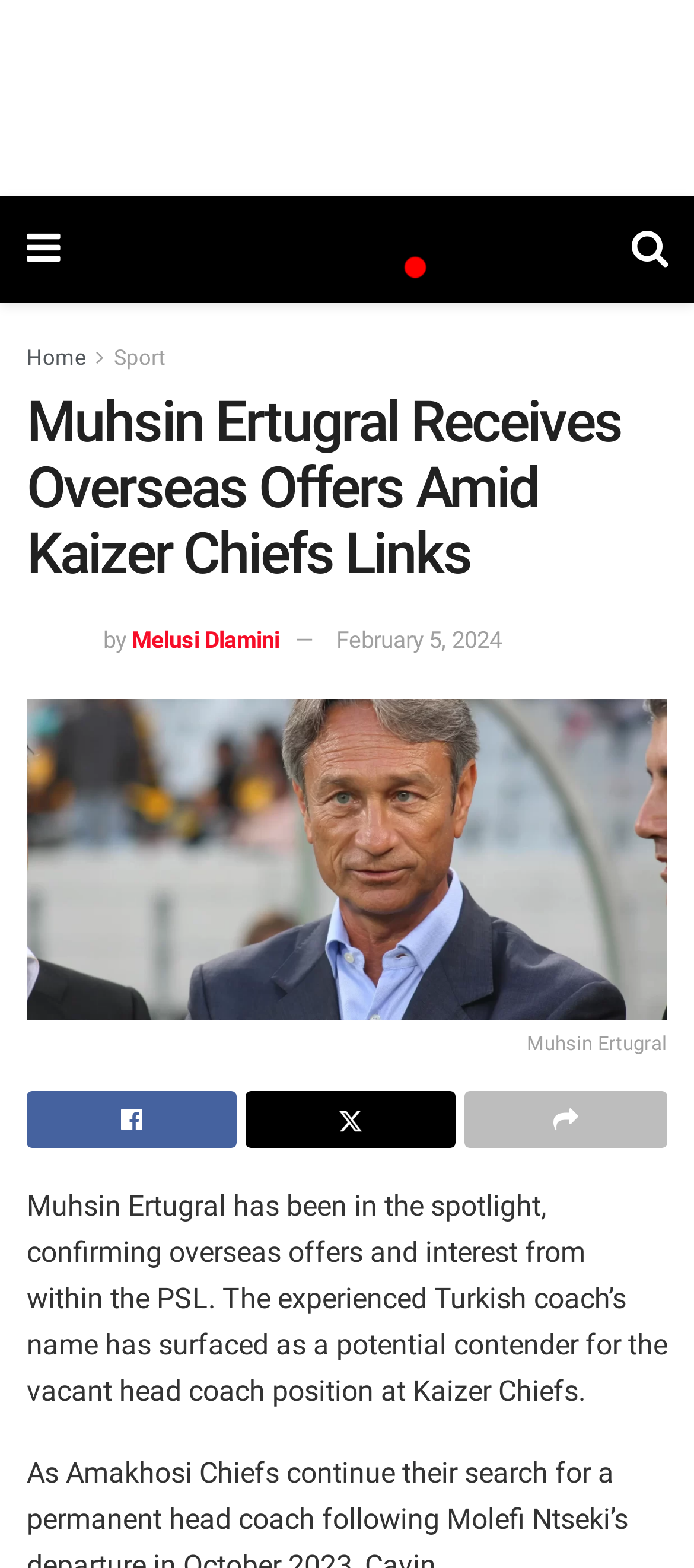Could you locate the bounding box coordinates for the section that should be clicked to accomplish this task: "Read the article by Melusi Dlamini".

[0.19, 0.399, 0.403, 0.416]